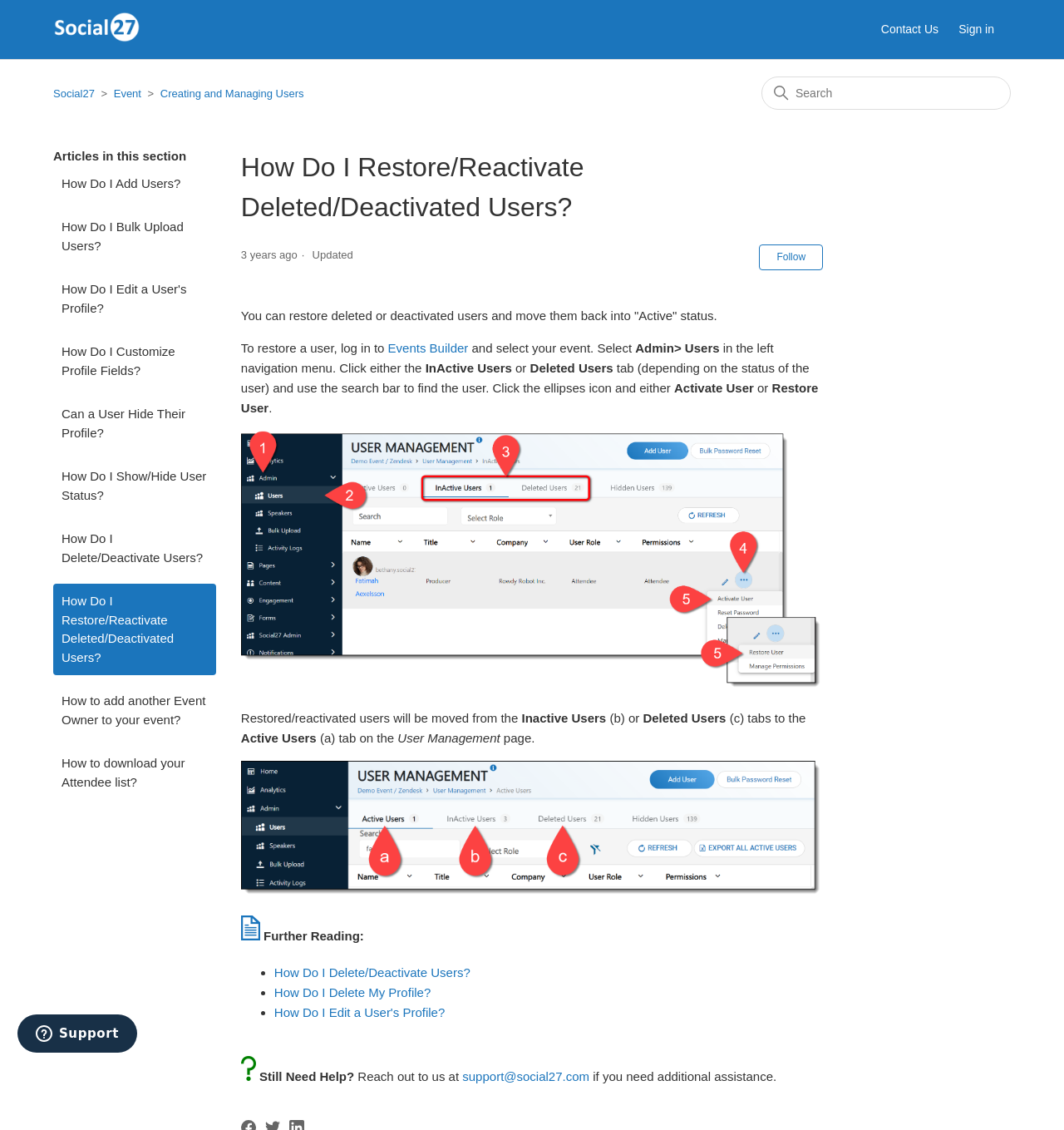Answer the question using only a single word or phrase: 
What happens to restored users?

They are moved to the 'Active Users' tab